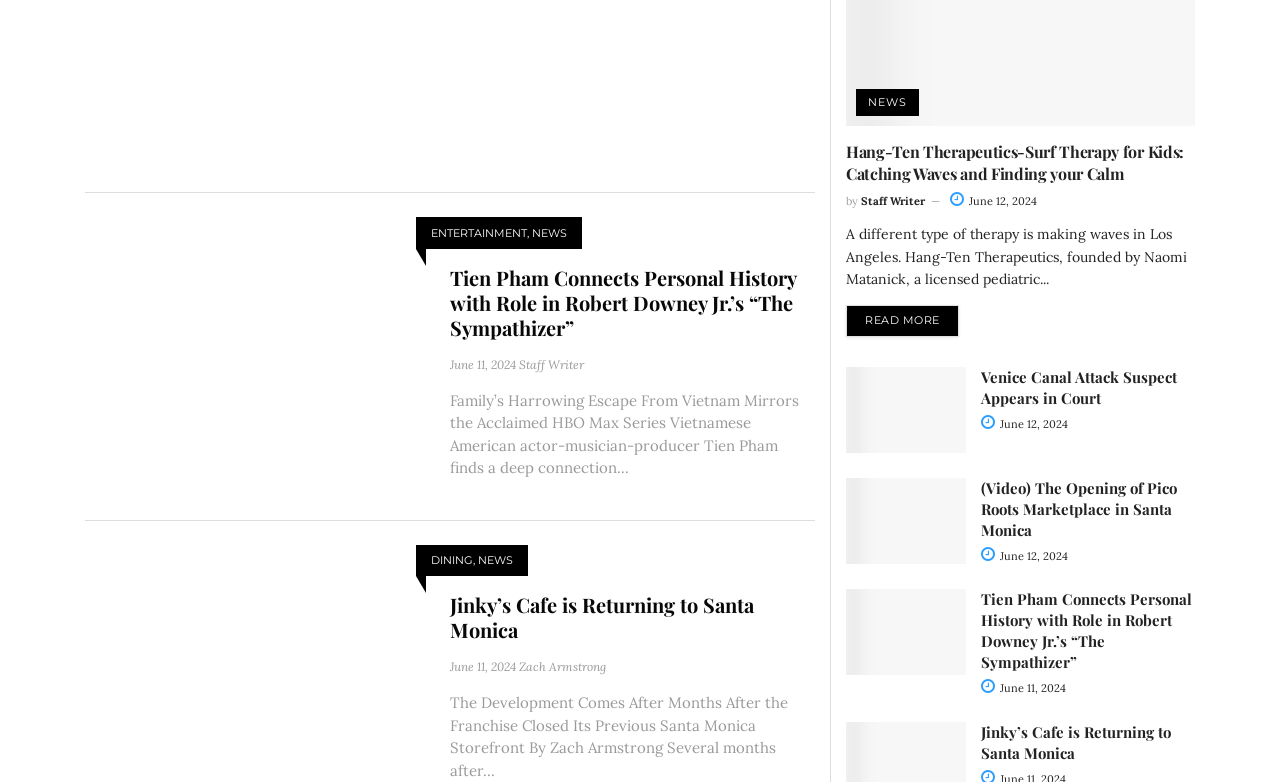Give a one-word or short phrase answer to this question: 
What is the topic of the last article?

Jinky’s Cafe is Returning to Santa Monica